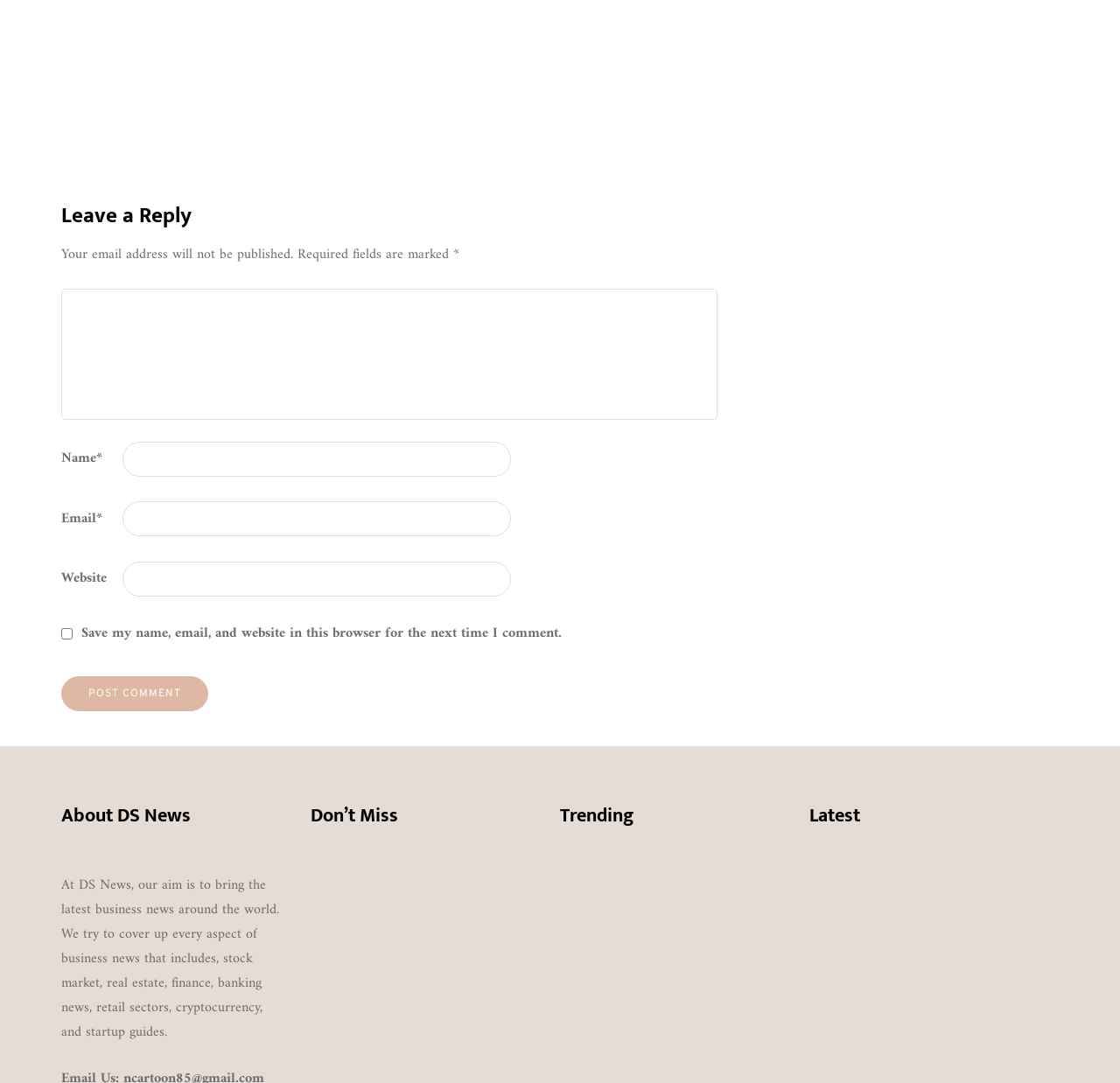Identify the bounding box coordinates of the element to click to follow this instruction: 'Click on the 'Why is it Important to Take Hair, Skin, and Nails Vitamins?' link'. Ensure the coordinates are four float values between 0 and 1, provided as [left, top, right, bottom].

[0.277, 0.907, 0.477, 0.95]